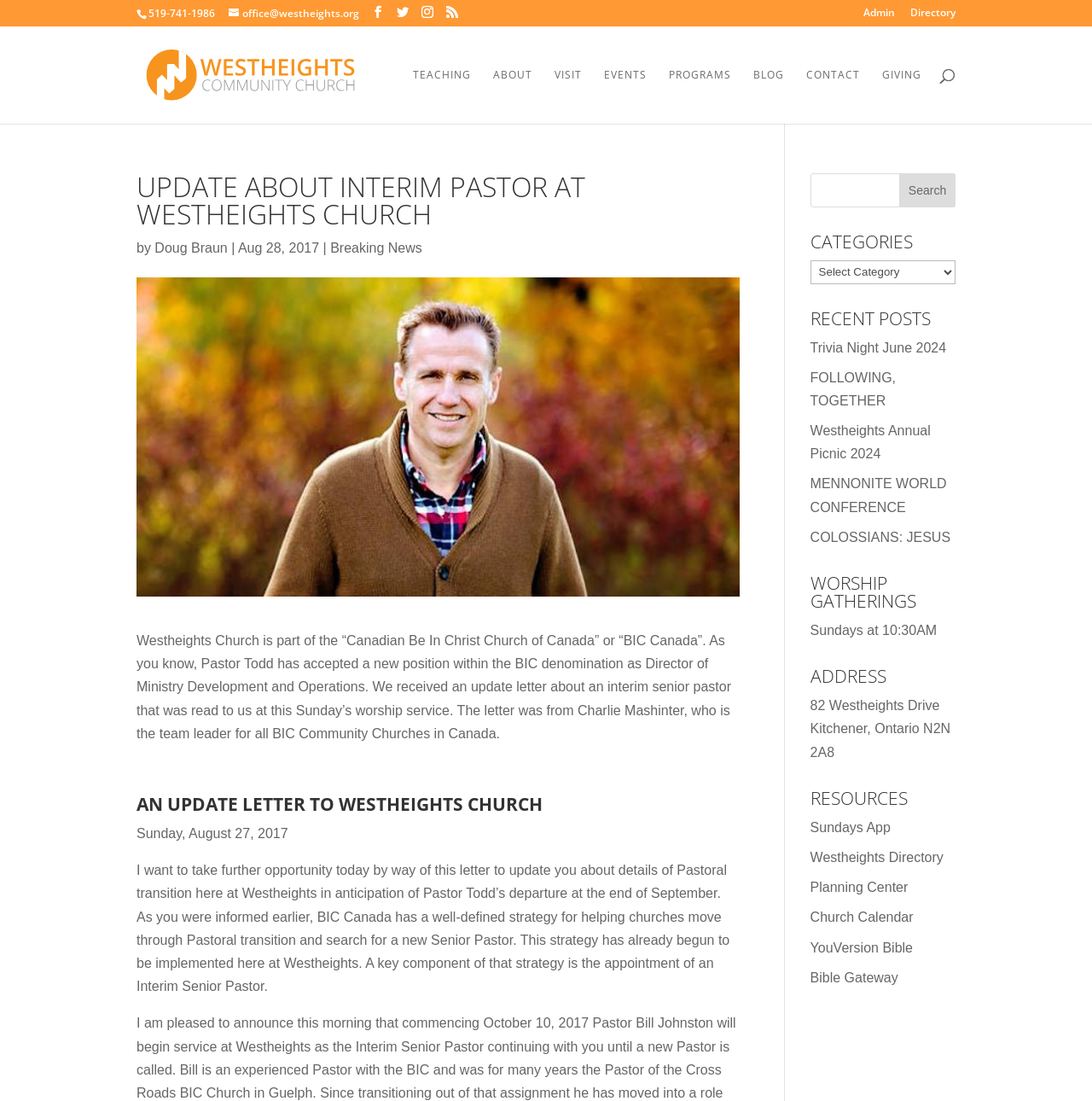Identify the bounding box coordinates of the element to click to follow this instruction: 'Visit the TEACHING page'. Ensure the coordinates are four float values between 0 and 1, provided as [left, top, right, bottom].

[0.378, 0.063, 0.431, 0.112]